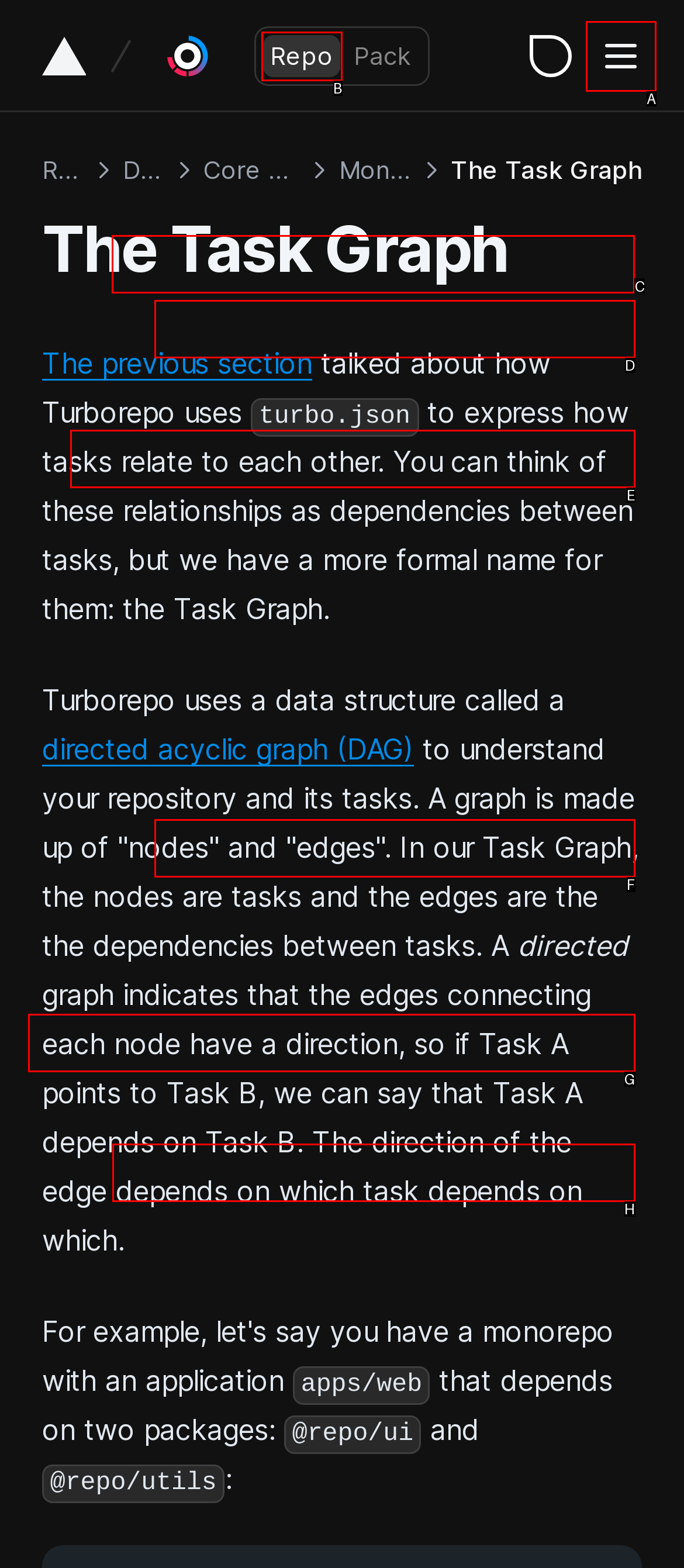Choose the HTML element that needs to be clicked for the given task: Learn about CLI Usage Respond by giving the letter of the chosen option.

C